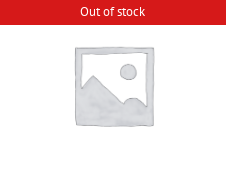Paint a vivid picture of the image with your description.

The image showcases a placeholder graphic, typically used when an actual product image is unavailable. Above the graphic is a prominent red banner stating "Out of stock," signaling to customers that the item is currently unavailable for purchase. This suggests the product is likely popular or in demand, reinforcing the need for customers to check back later or consider alternative options. The minimalist design of the placeholder allows for easy integration within a product listing, ensuring a clear and straightforward interface for online shoppers.